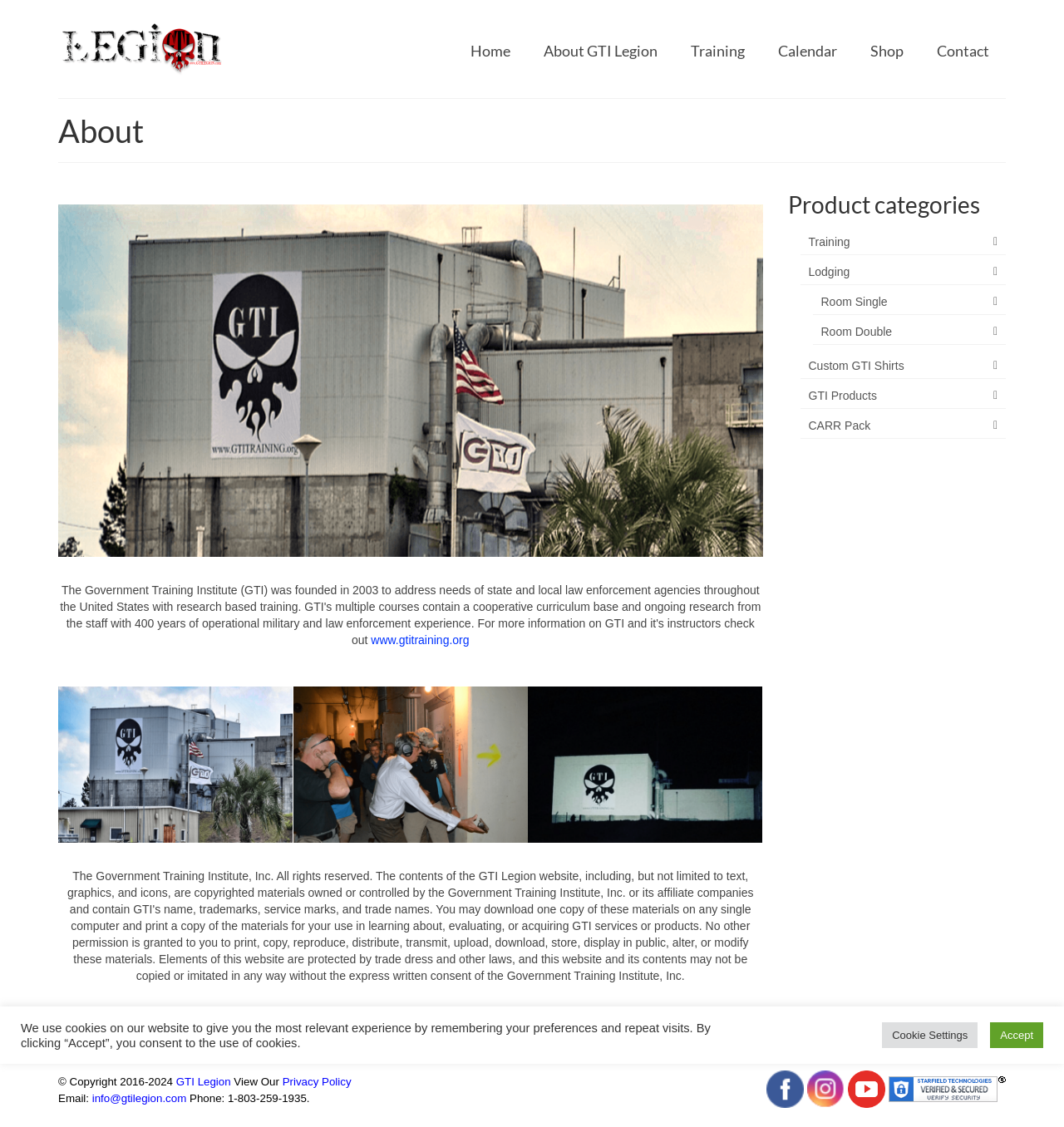From the webpage screenshot, predict the bounding box coordinates (top-left x, top-left y, bottom-right x, bottom-right y) for the UI element described here: Lodging

[0.752, 0.23, 0.945, 0.253]